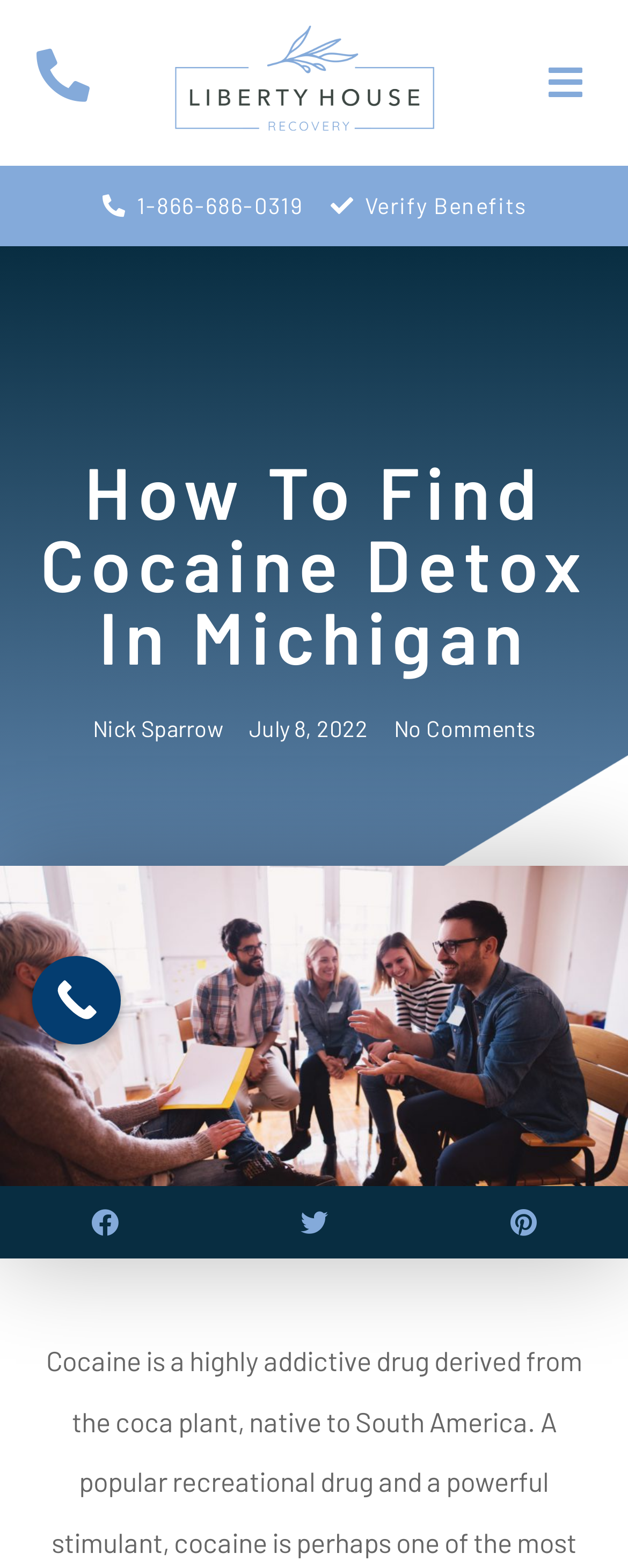Determine the bounding box for the described HTML element: "1-866-686-0319". Ensure the coordinates are four float numbers between 0 and 1 in the format [left, top, right, bottom].

[0.16, 0.116, 0.482, 0.147]